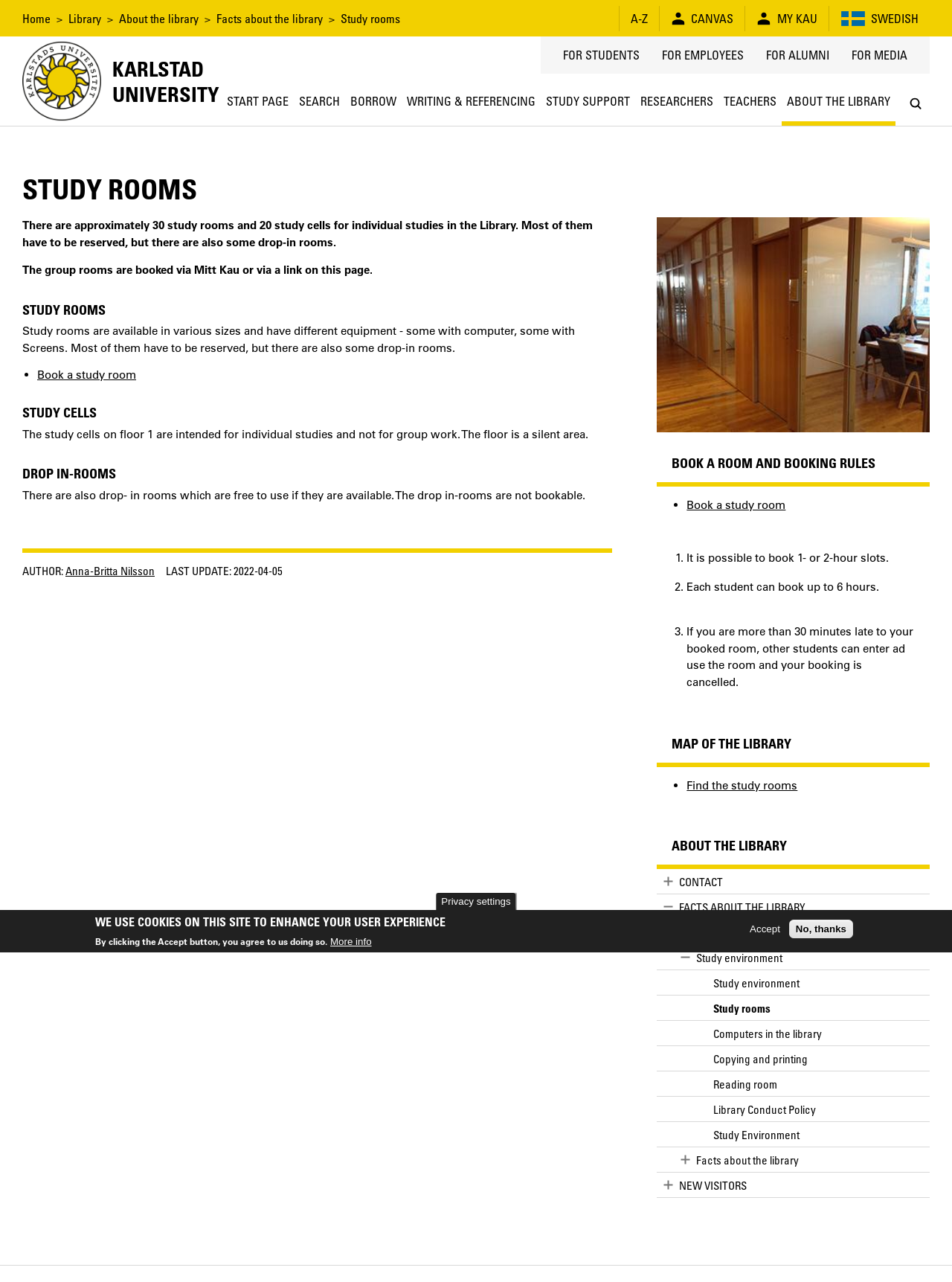Find the bounding box coordinates of the area that needs to be clicked in order to achieve the following instruction: "Search". The coordinates should be specified as four float numbers between 0 and 1, i.e., [left, top, right, bottom].

[0.946, 0.069, 0.977, 0.092]